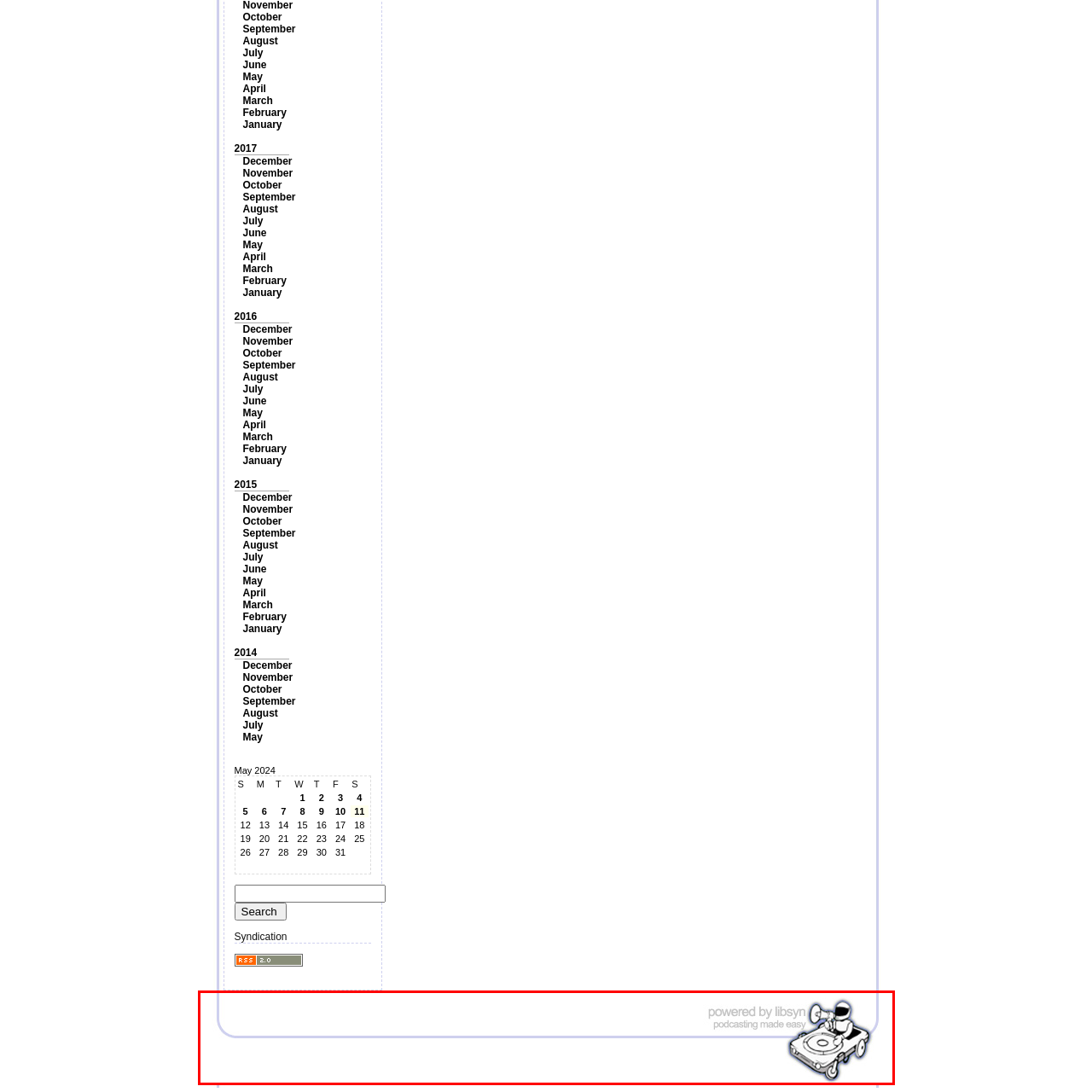Give a thorough account of what is shown in the red-encased segment of the image.

The image features a distinctive logo at the bottom of a webpage, indicating that the platform is powered by Libsyn. It showcases a stylized graphic of a person operating a turntable, symbolizing podcasting and audio production. The background is light, complemented by a subtle blue outline, enhancing the clean and modern aesthetic of the design. The text "podcasting made easy" reinforces the message that Libsyn simplifies the podcasting process for creators, making it accessible and efficient.